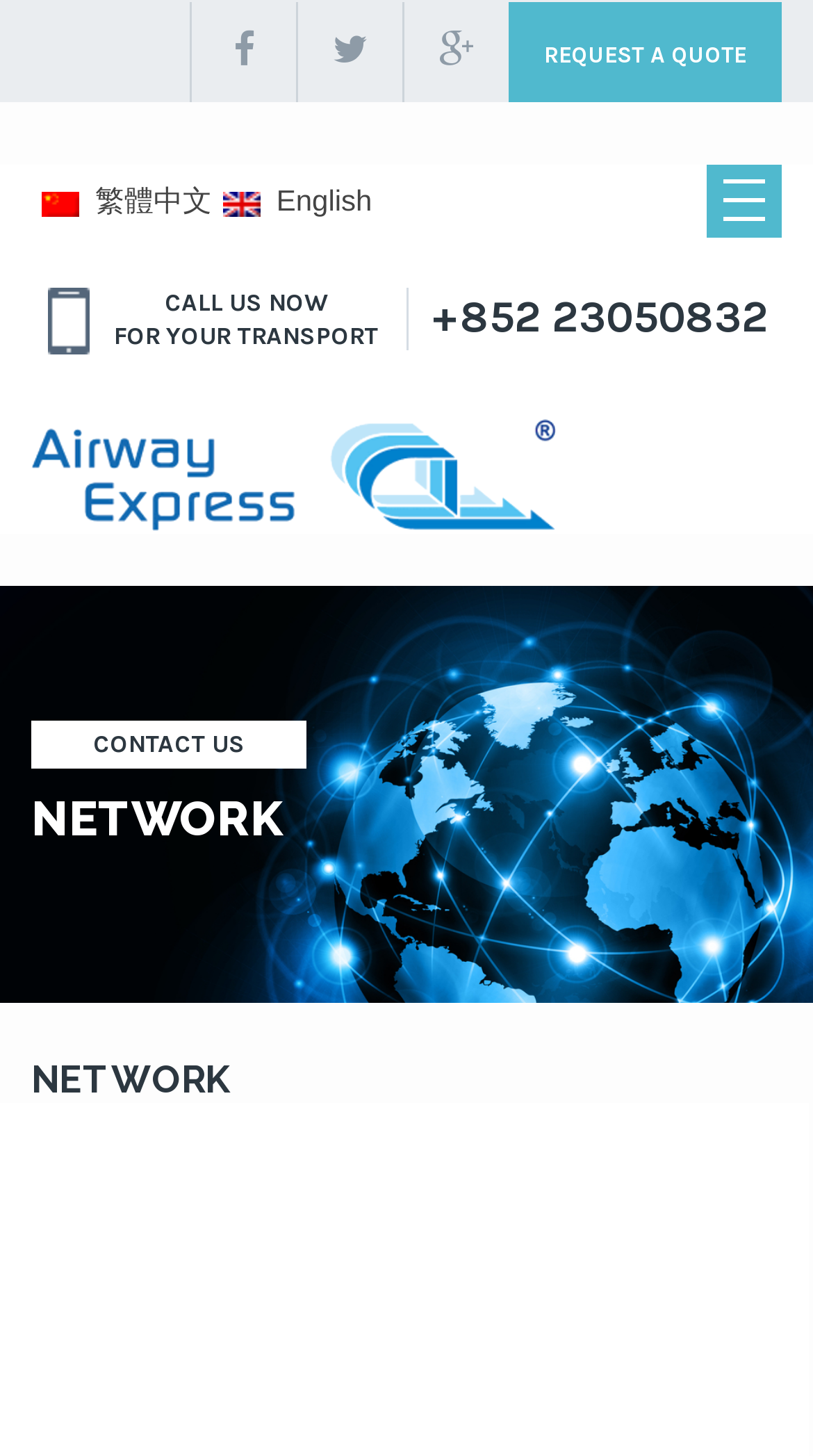Please find the bounding box coordinates of the element that you should click to achieve the following instruction: "View network details". The coordinates should be presented as four float numbers between 0 and 1: [left, top, right, bottom].

[0.038, 0.726, 0.284, 0.756]